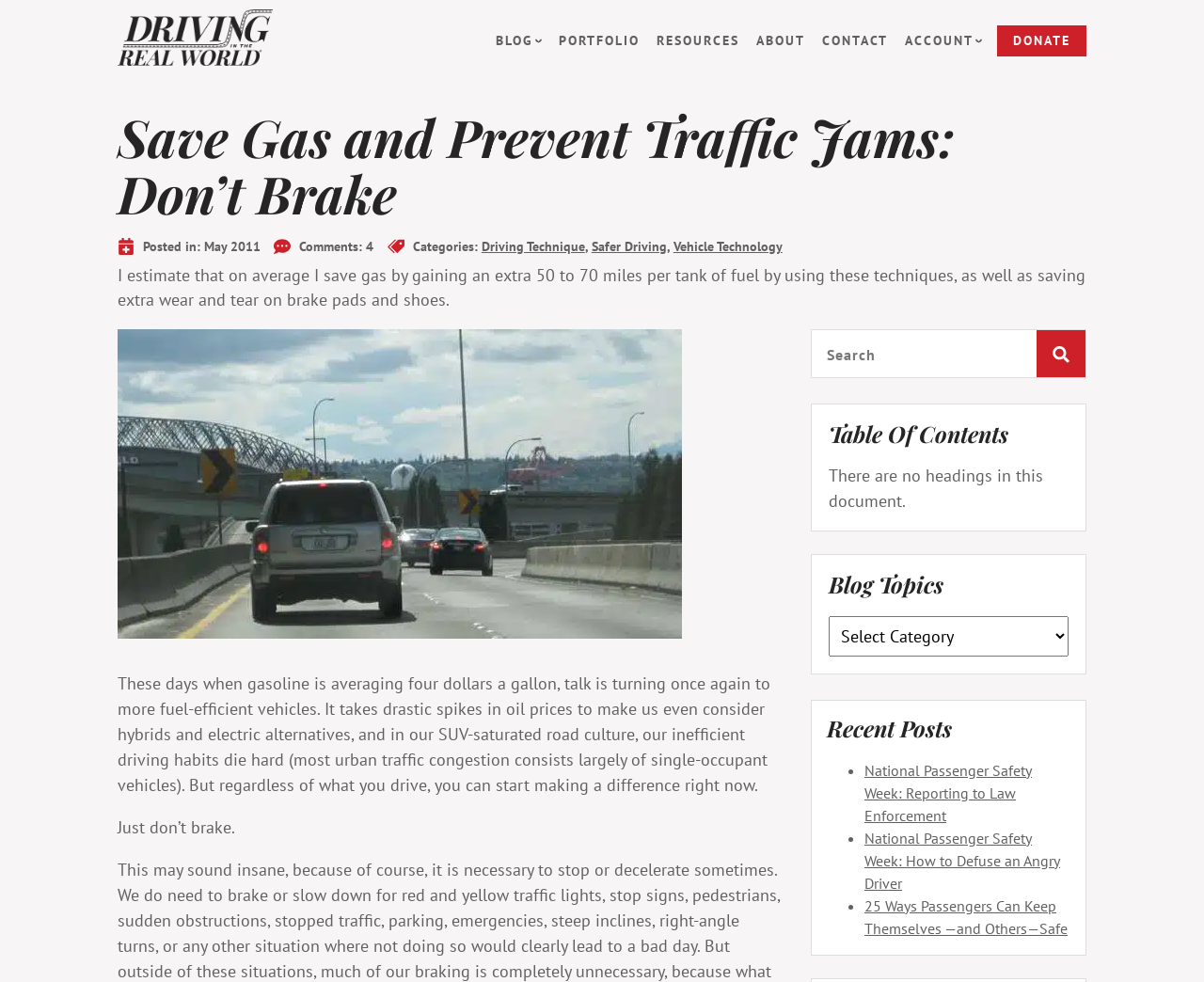Please find the bounding box coordinates for the clickable element needed to perform this instruction: "Click on the 'Driving Technique' category".

[0.4, 0.24, 0.486, 0.261]